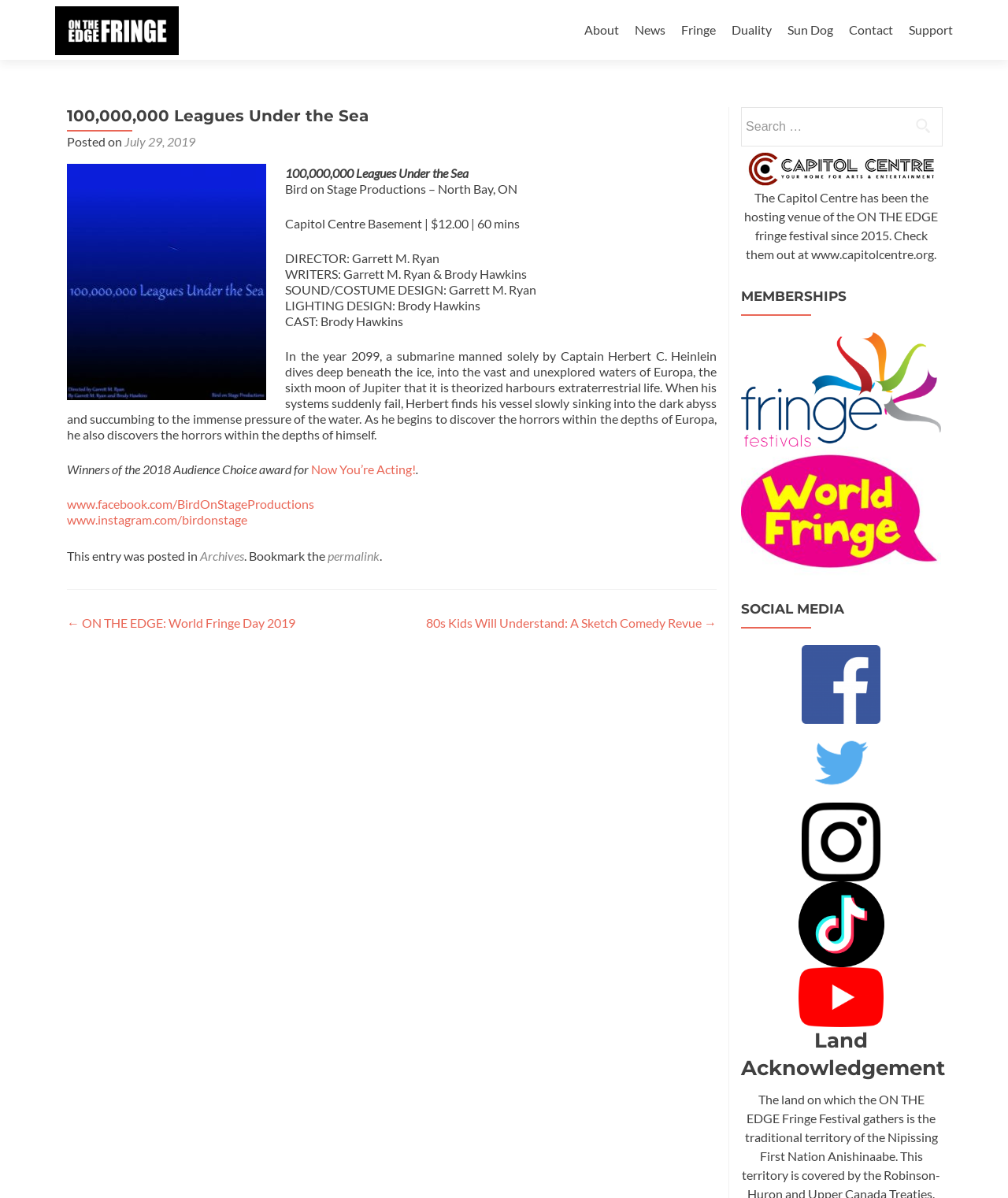Locate the bounding box of the user interface element based on this description: "July 29, 2019April 14, 2020".

[0.123, 0.112, 0.194, 0.124]